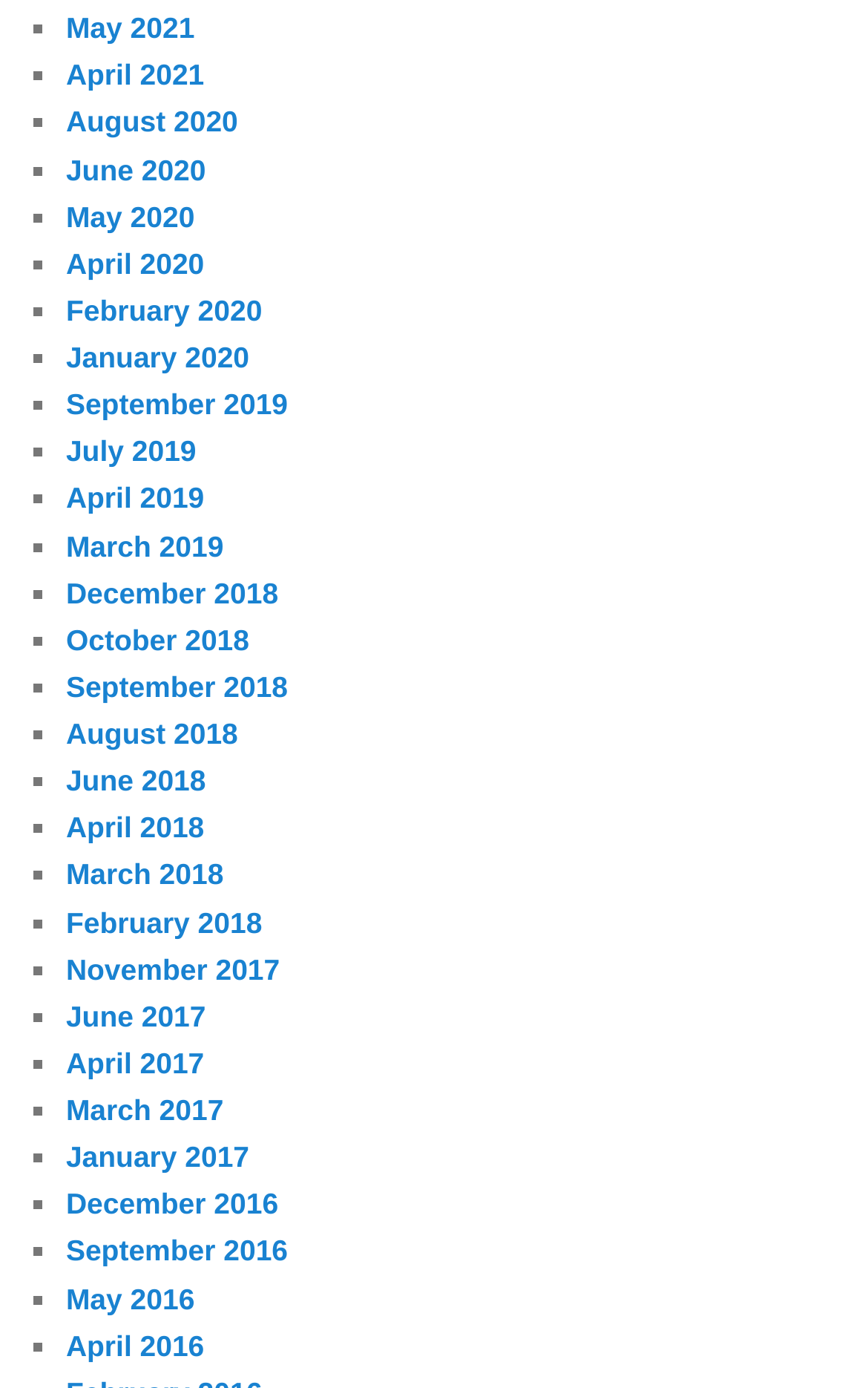Locate the bounding box coordinates of the region to be clicked to comply with the following instruction: "View events". The coordinates must be four float numbers between 0 and 1, in the form [left, top, right, bottom].

None